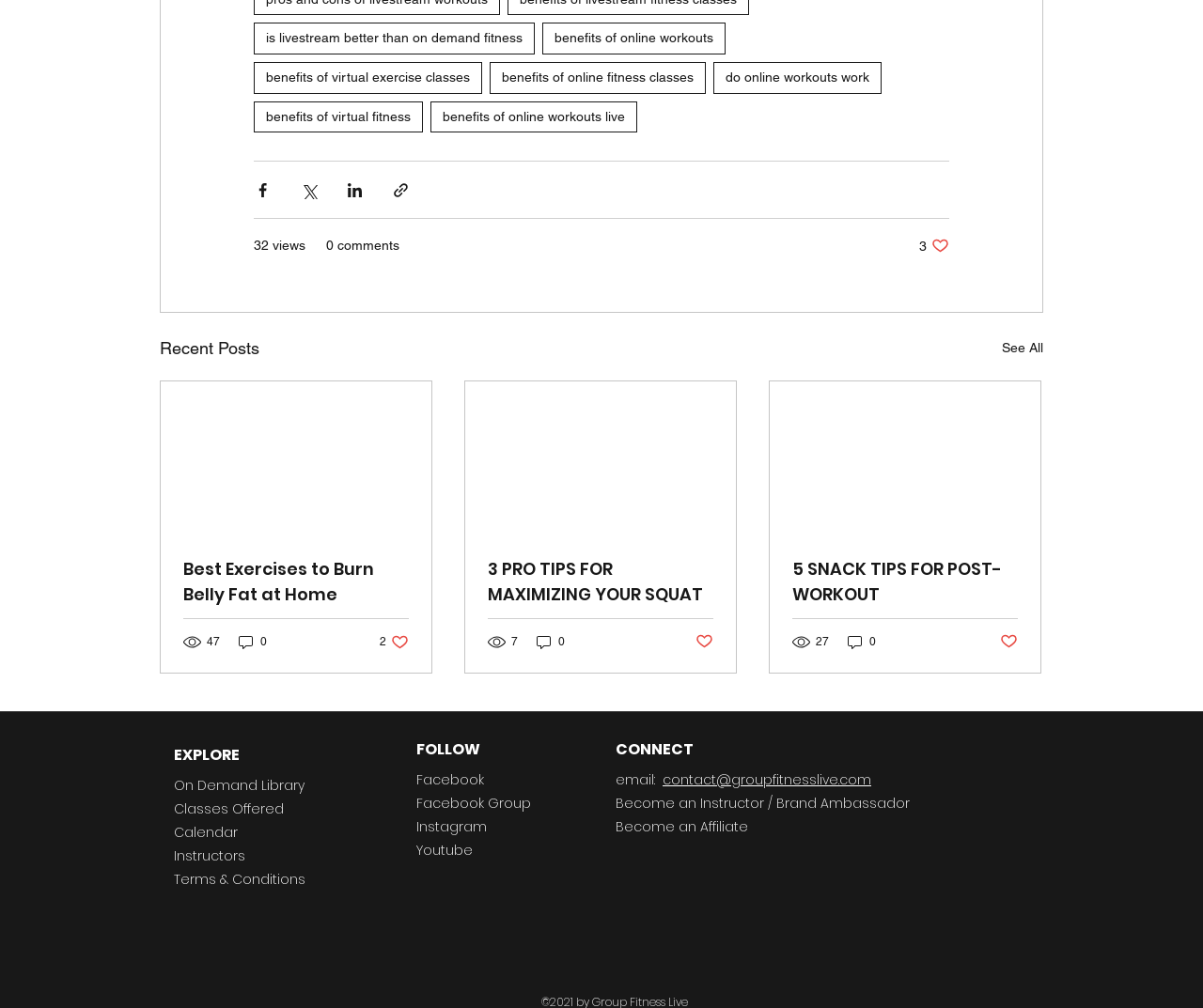Find the bounding box coordinates for the HTML element specified by: "Terms & Conditions".

[0.145, 0.863, 0.254, 0.882]